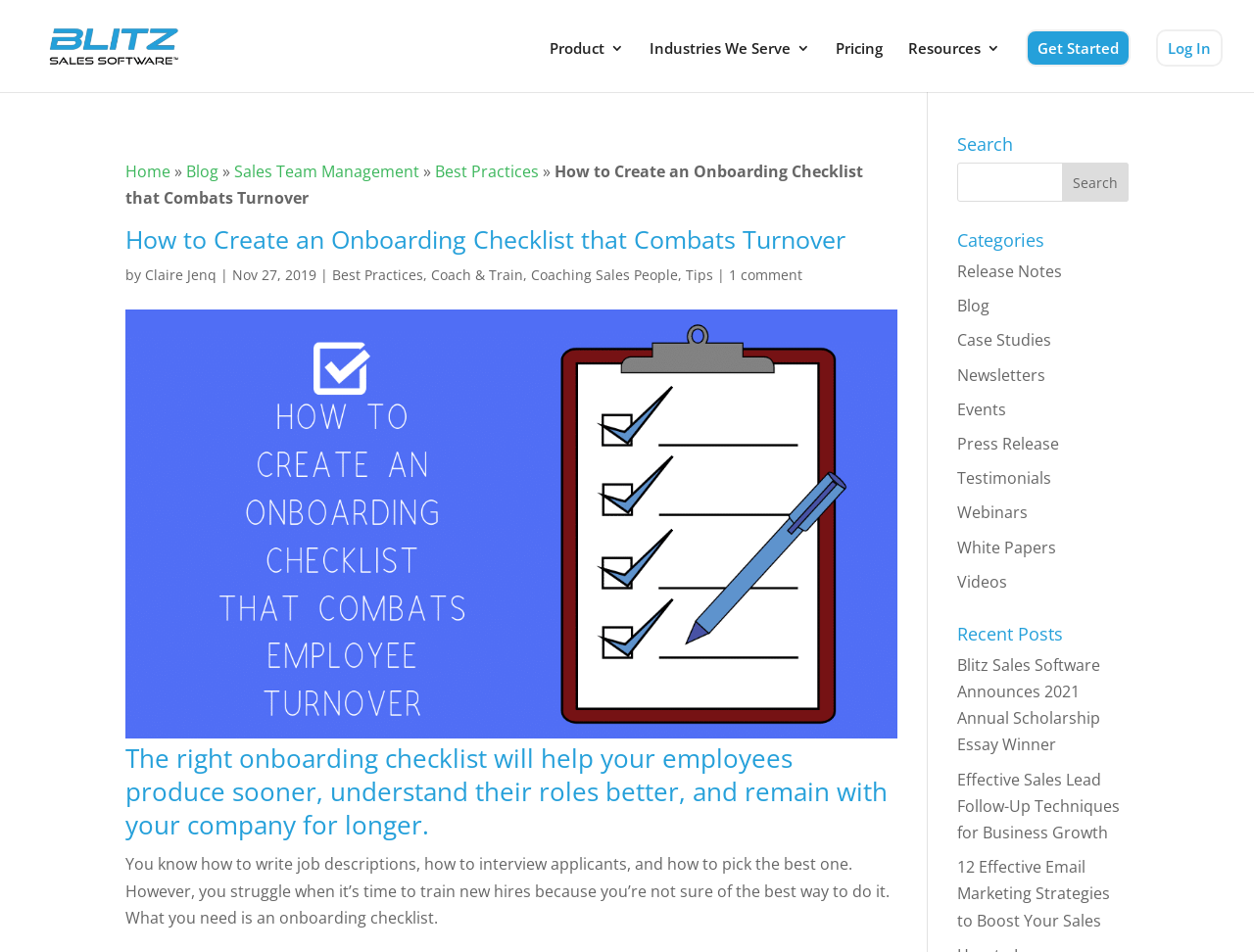Based on the image, provide a detailed response to the question:
What is the title of the article?

I found the title of the article by looking at the heading element with the text 'How to Create an Onboarding Checklist that Combats Turnover' which is located at the top of the webpage.